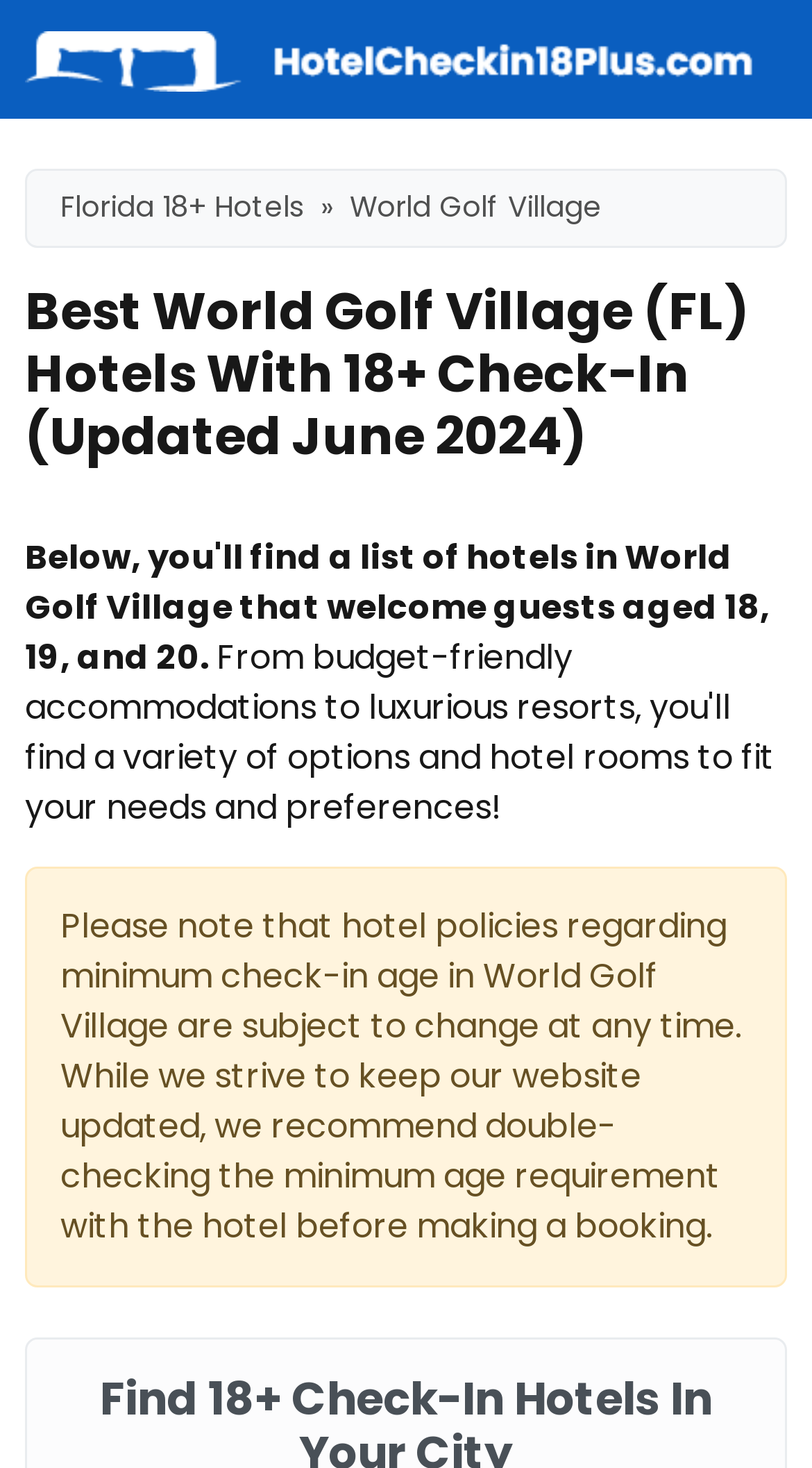Using the webpage screenshot, locate the HTML element that fits the following description and provide its bounding box: "Florida 18+ Hotels".

[0.074, 0.128, 0.374, 0.155]